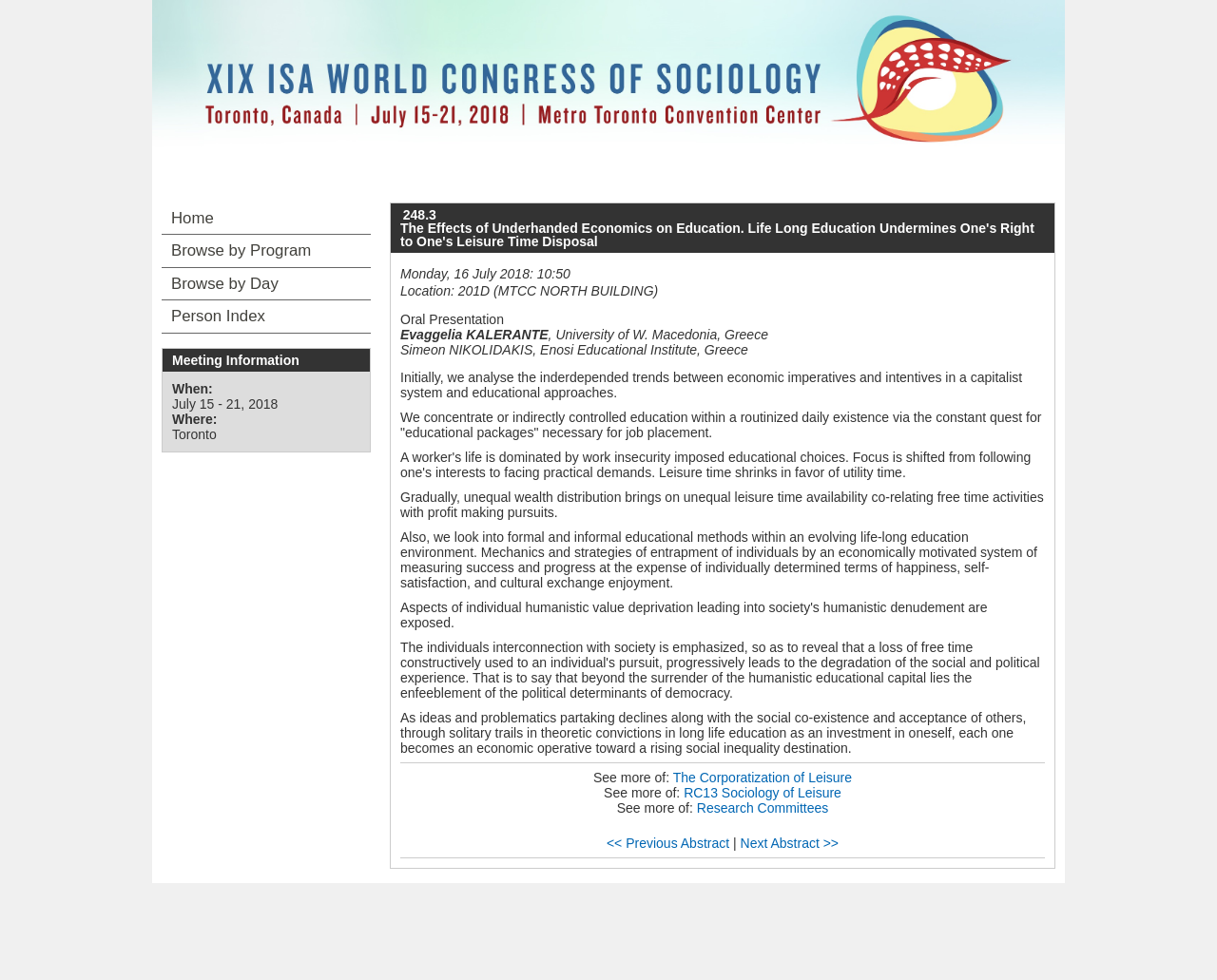Locate the bounding box coordinates of the area you need to click to fulfill this instruction: 'Go to the home page'. The coordinates must be in the form of four float numbers ranging from 0 to 1: [left, top, right, bottom].

[0.133, 0.206, 0.305, 0.239]